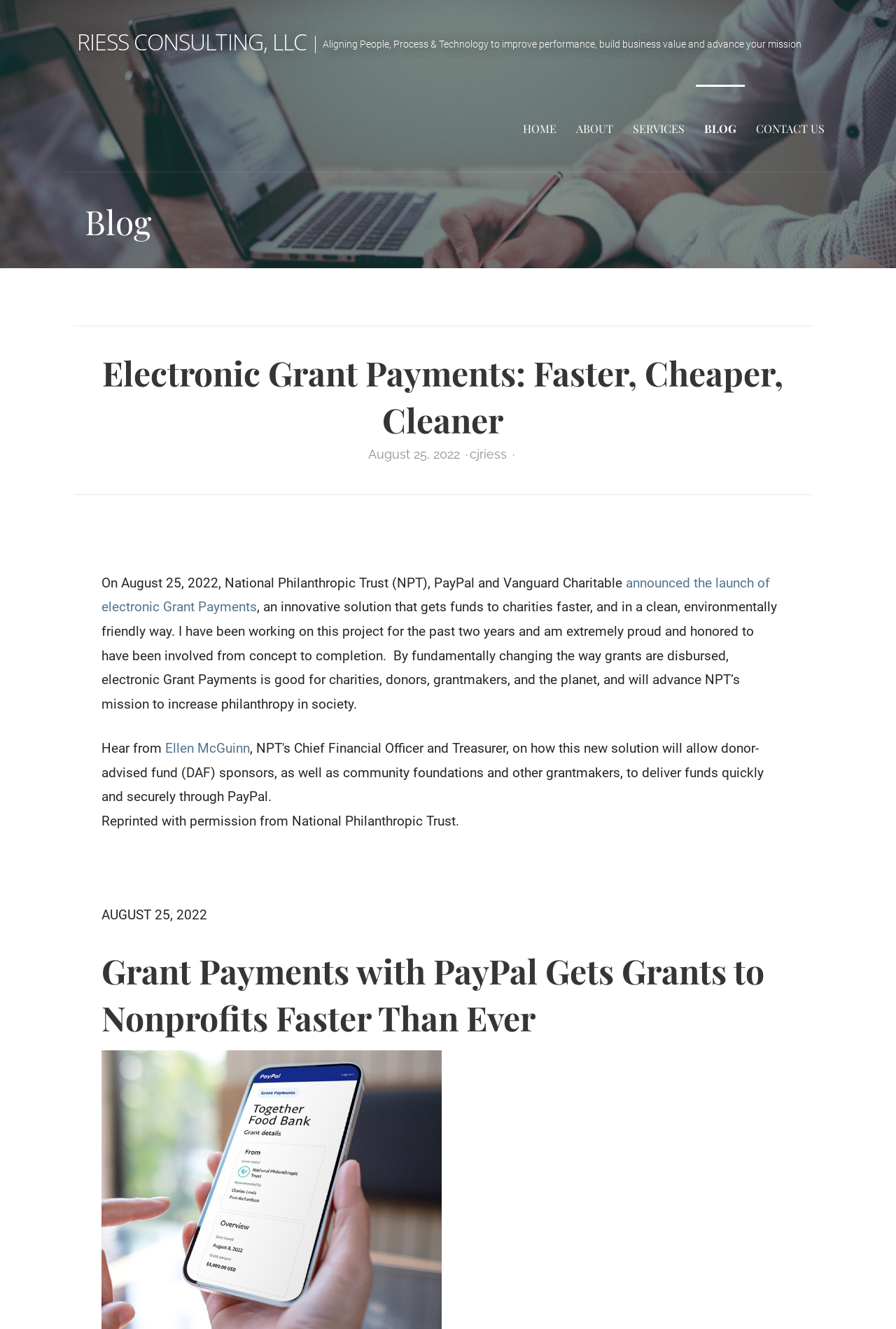Create a full and detailed caption for the entire webpage.

The webpage is about the announcement of electronic Grant Payments, a new solution that enables faster, cheaper, and cleaner grant disbursements to charities. At the top of the page, there is a heading "RIESS CONSULTING, LLC" with a link to the same name. Below it, there is a static text describing the company's mission.

The main content of the page is divided into sections. The first section has a heading "Blog" and contains an article about the electronic Grant Payments solution. The article has a title "Electronic Grant Payments: Faster, Cheaper, Cleaner" and is dated August 25, 2022. The article text describes the benefits of this new solution, which was launched by National Philanthropic Trust (NPT), PayPal, and Vanguard Charitable. There is a link to the author's name, "cjriess", within the article.

The article is followed by a quote from Ellen McGuinn, NPT's Chief Financial Officer and Treasurer, which explains how this solution will benefit donor-advised fund sponsors, community foundations, and other grantmakers. There is a link to her name within the quote.

At the bottom of the page, there are navigation links to "HOME", "ABOUT", "SERVICES", "BLOG", and "CONTACT US".